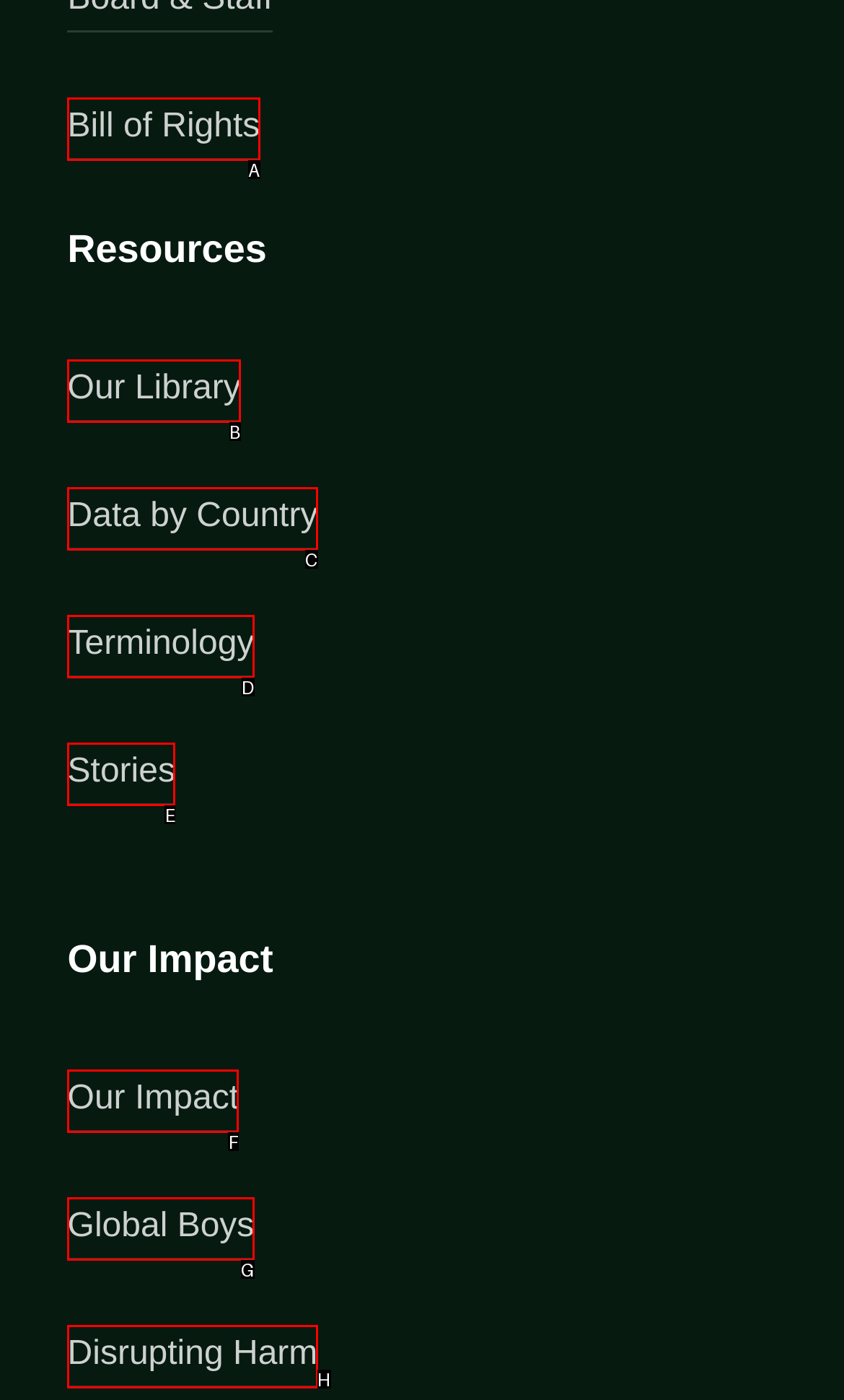Which option should be clicked to complete this task: go to Our Library
Reply with the letter of the correct choice from the given choices.

B